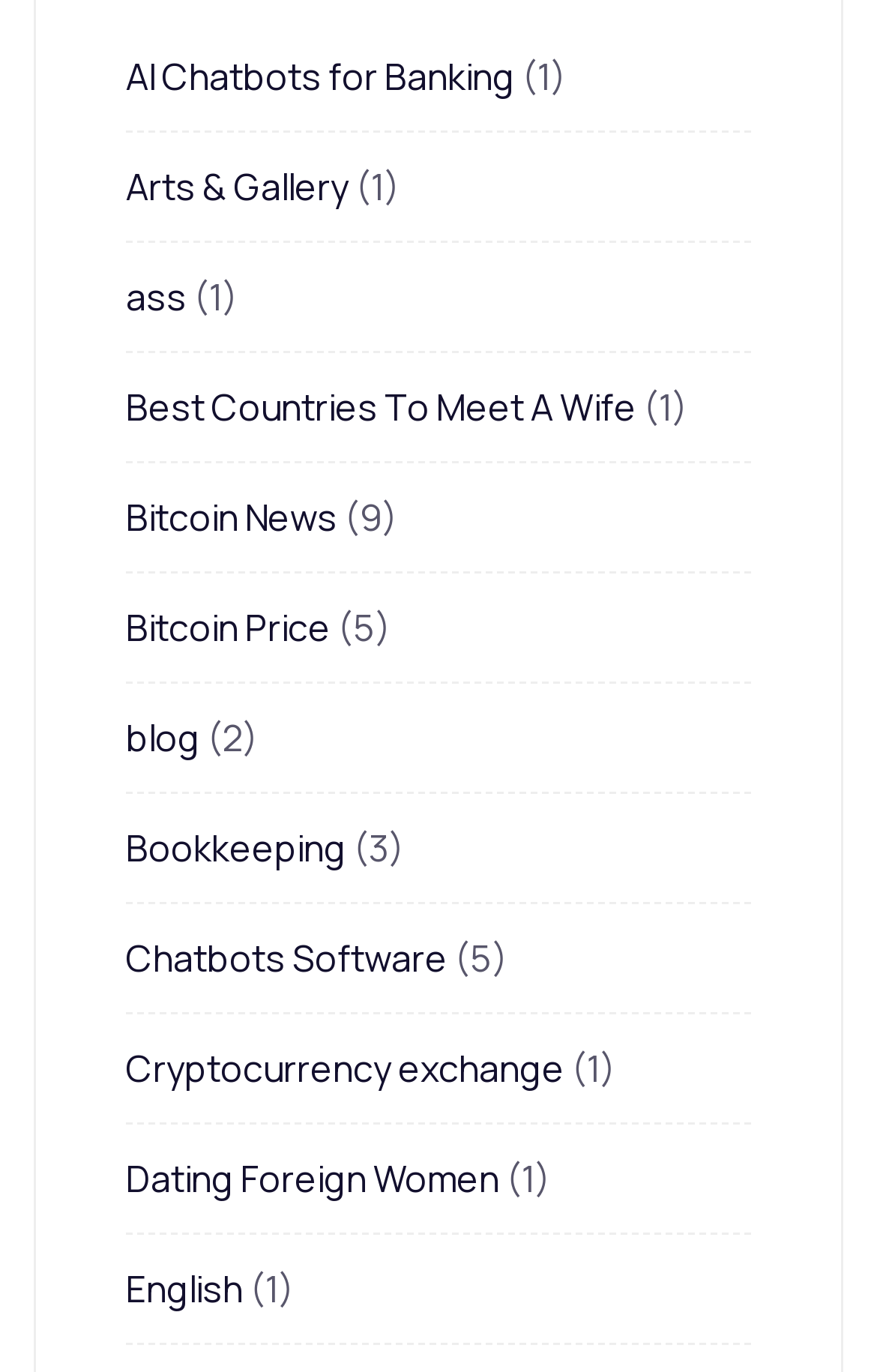What is the vertical position of the 'Bitcoin Price' link?
Look at the image and respond with a one-word or short-phrase answer.

Middle